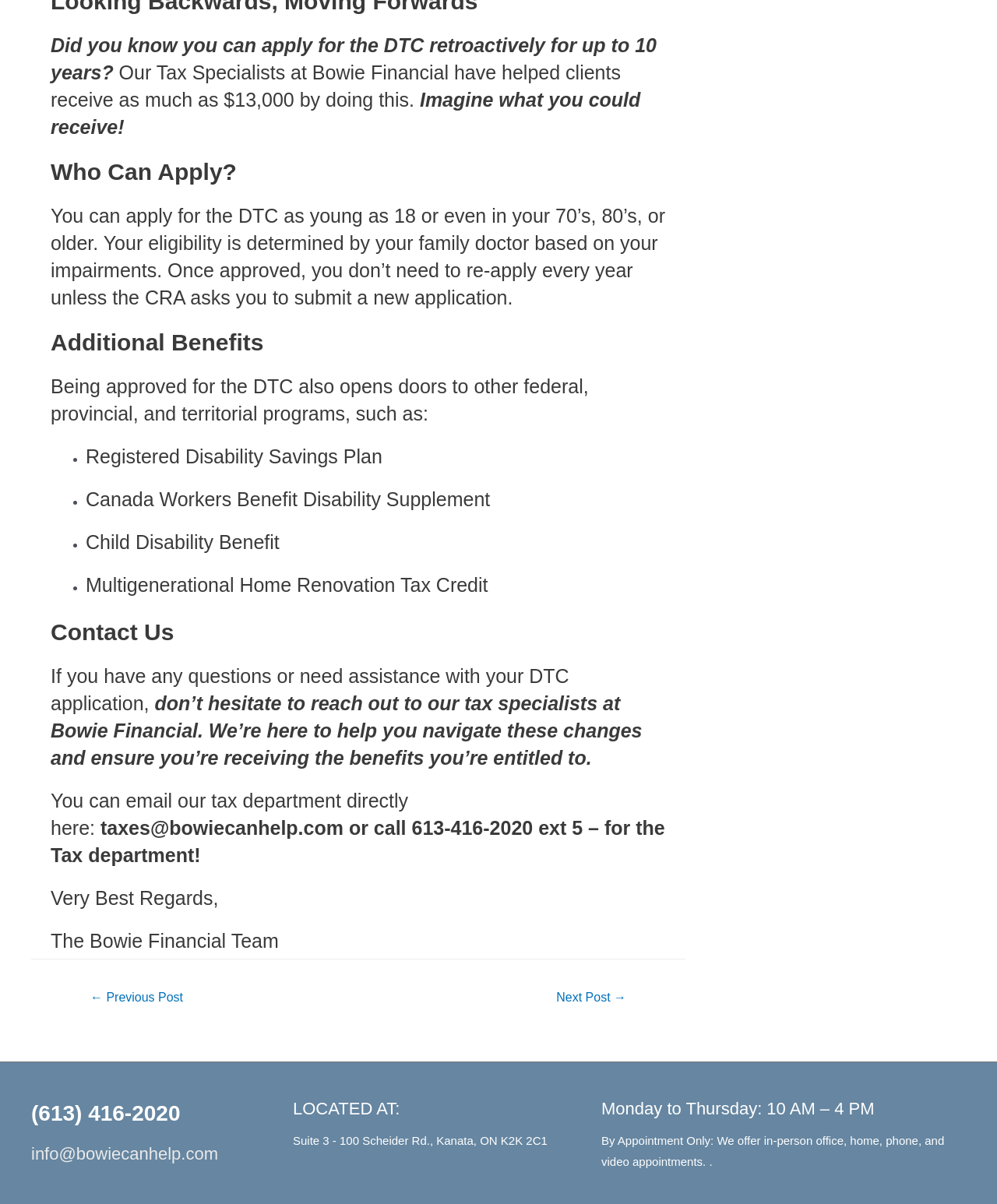Using the format (top-left x, top-left y, bottom-right x, bottom-right y), provide the bounding box coordinates for the described UI element. All values should be floating point numbers between 0 and 1: info@bowiecanhelp.com

[0.031, 0.95, 0.219, 0.966]